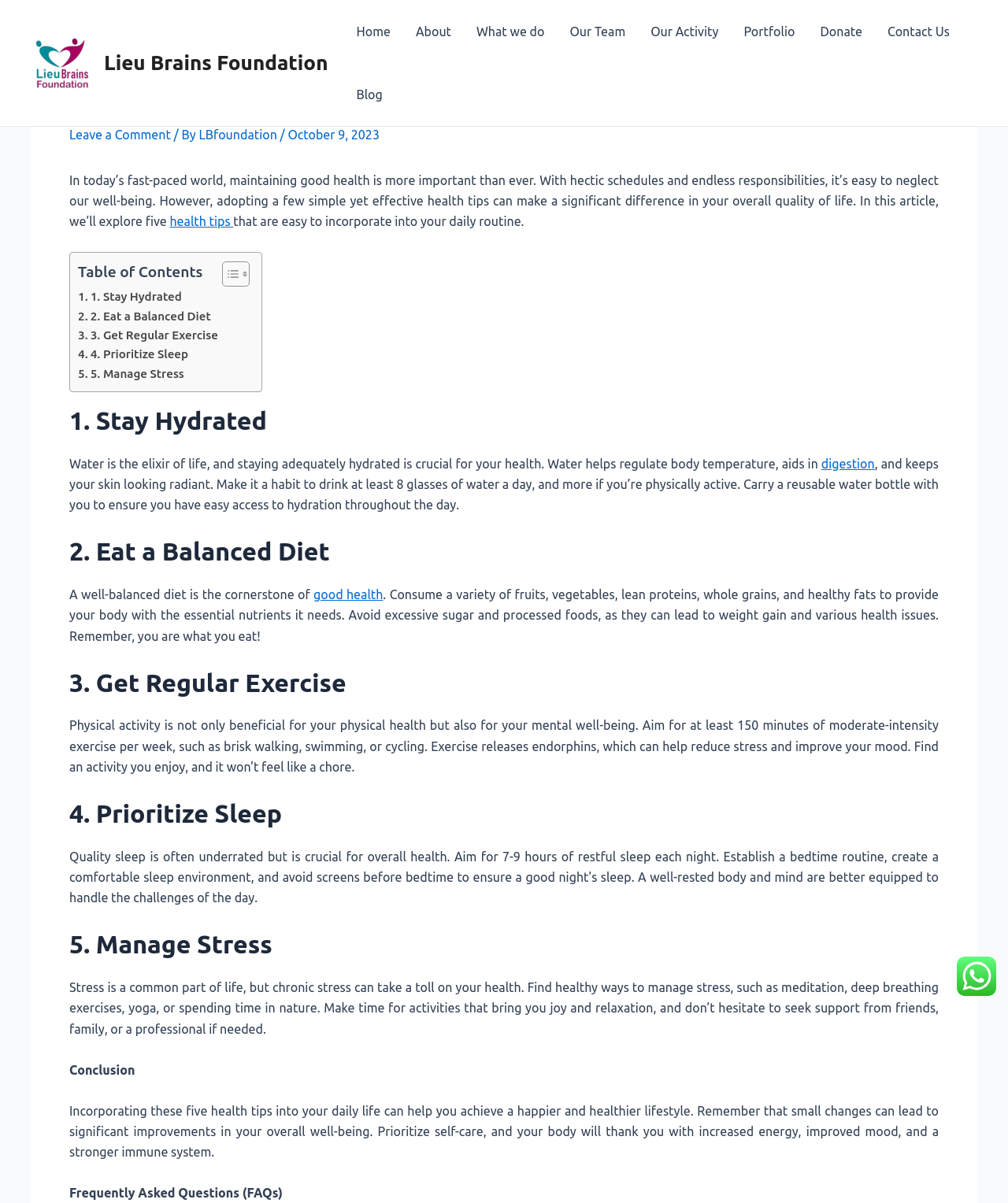What is the name of the foundation?
Please give a detailed and elaborate answer to the question.

The name of the foundation can be found in the top-left corner of the webpage, where it is written as 'Lieu Brains Foundation' in the logo and also as a link.